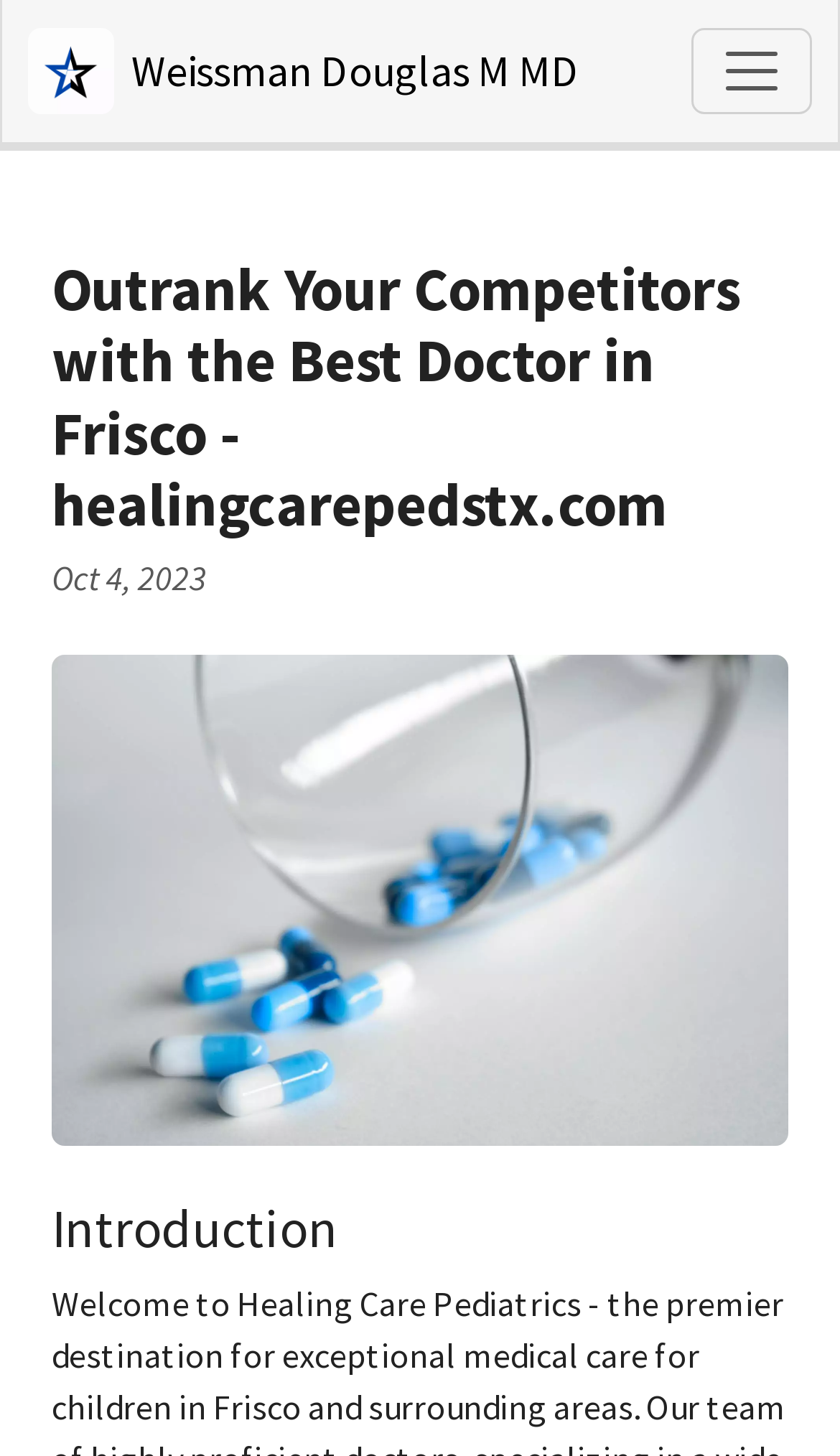Using the information in the image, give a detailed answer to the following question: What is the date mentioned on the webpage?

I found a StaticText element with the text 'Oct 4, 2023' which is likely to be a date mentioned on the webpage.